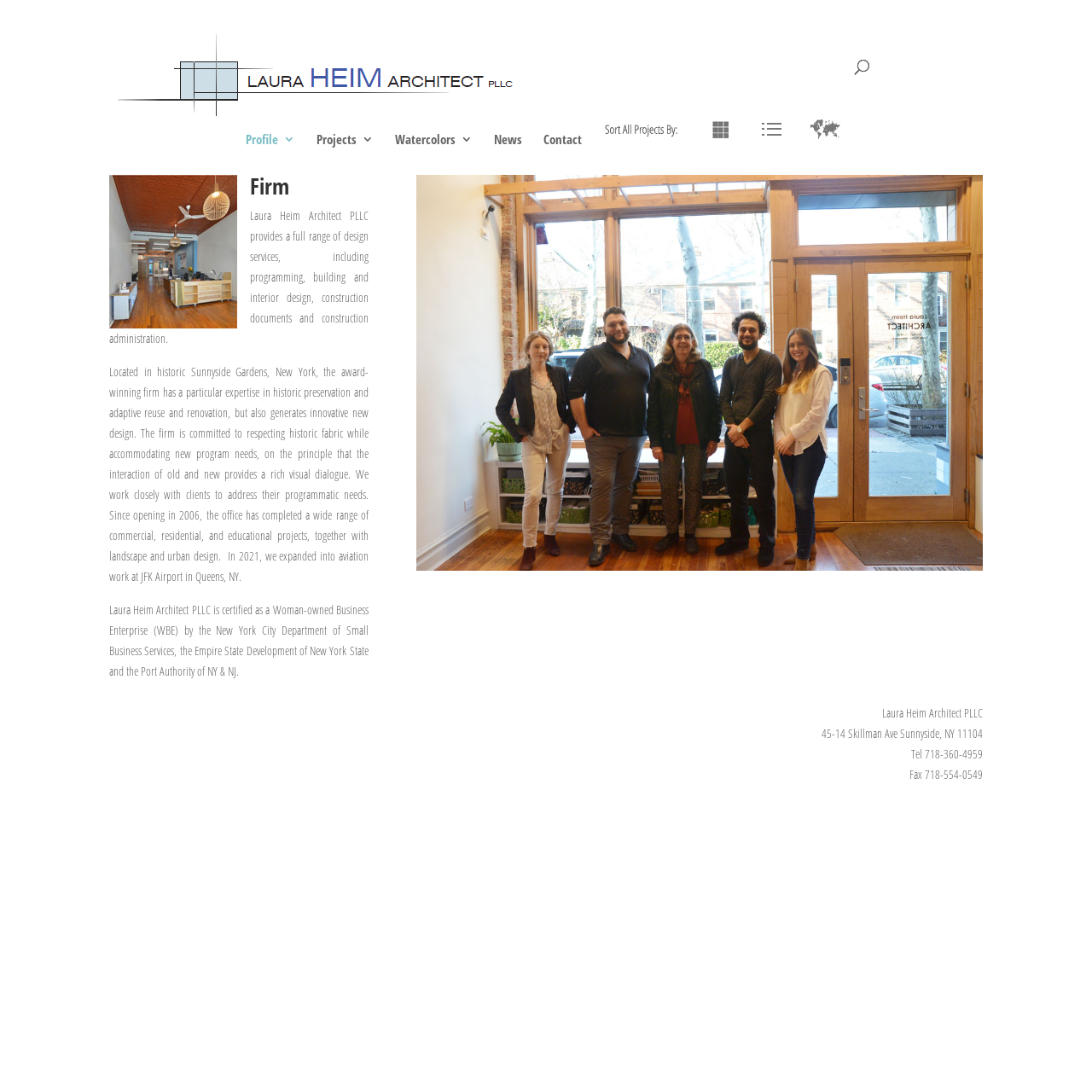Please find the bounding box for the following UI element description. Provide the coordinates in (top-left x, top-left y, bottom-right x, bottom-right y) format, with values between 0 and 1: alt="Laura Heim Architect PLLC"

[0.102, 0.071, 0.473, 0.086]